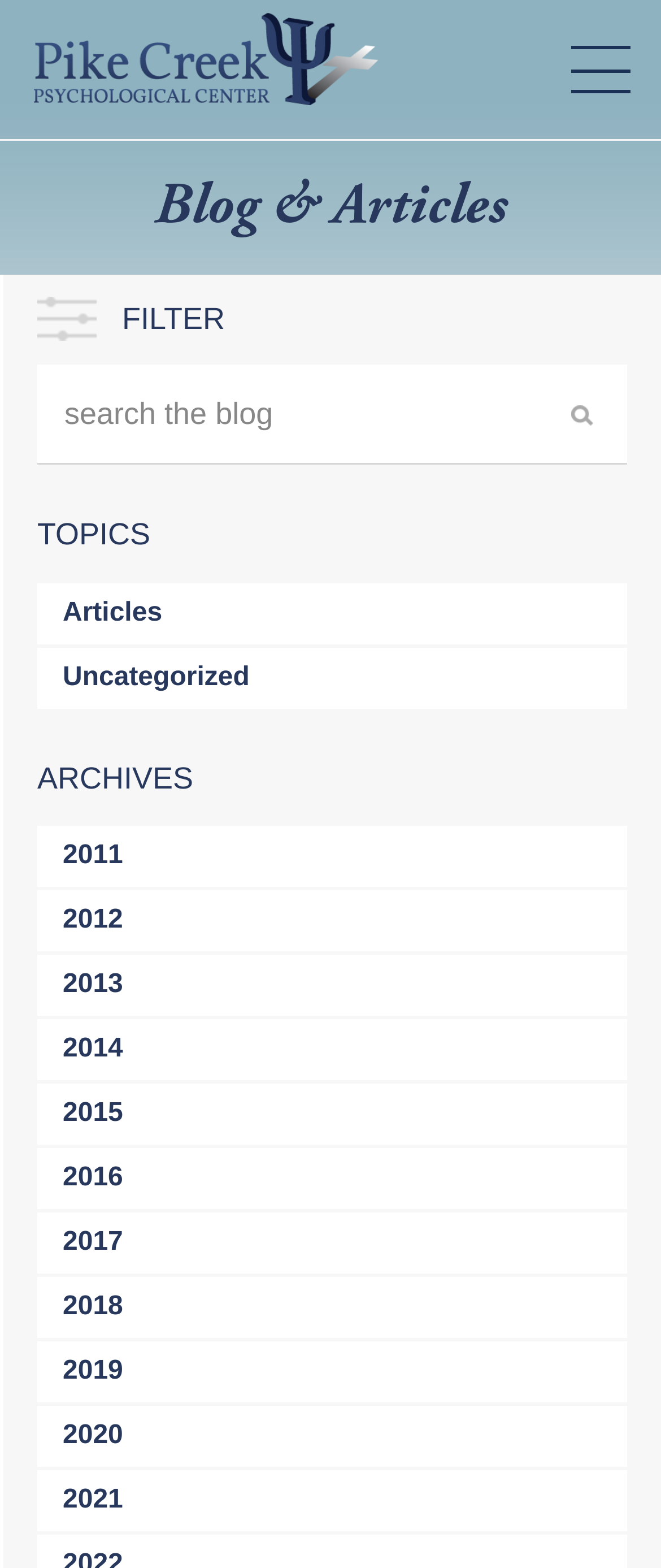Please analyze the image and give a detailed answer to the question:
What are the topics listed on the webpage?

The webpage lists several topics, including 'Articles', 'Uncategorized', and others. These topics are likely categories or tags for the articles and blog posts on the webpage. The presence of these topics suggests that the webpage is a collection of articles and blog posts related to Seasonal Affective Disorder.